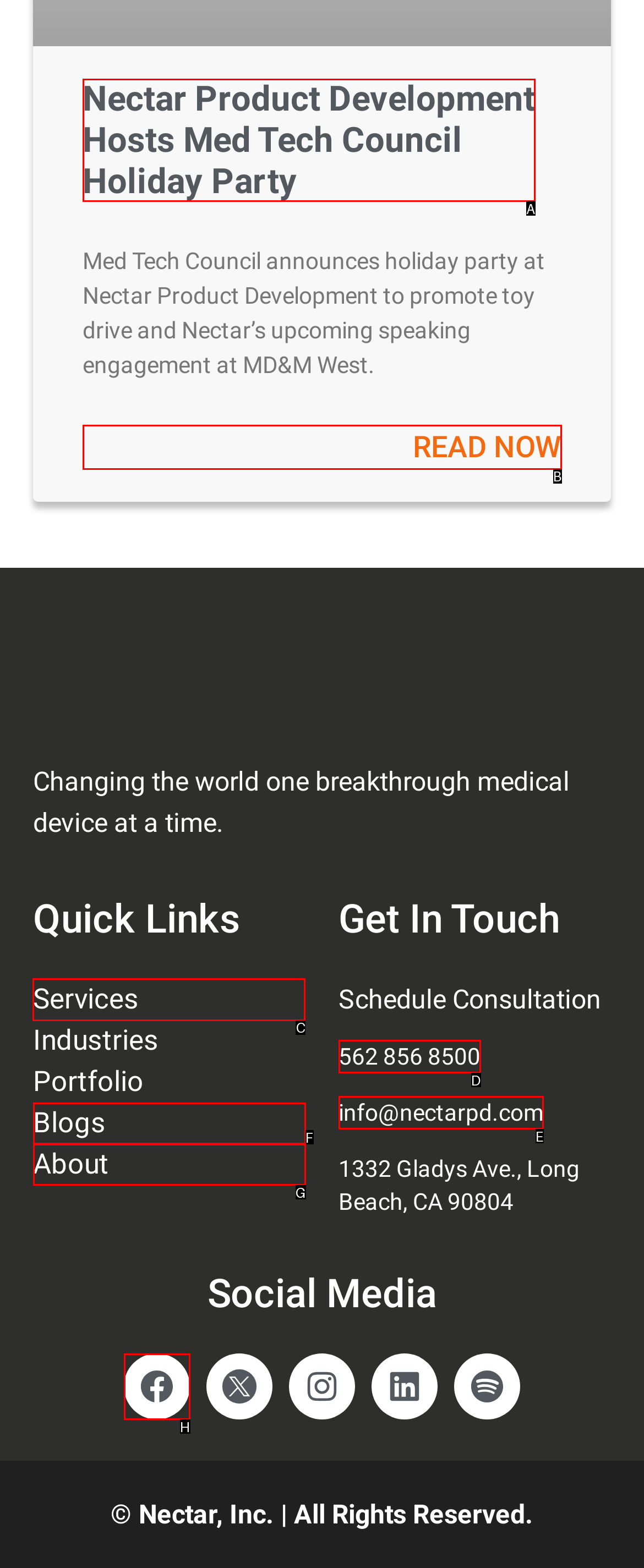Determine which letter corresponds to the UI element to click for this task: Visit the Services page
Respond with the letter from the available options.

C